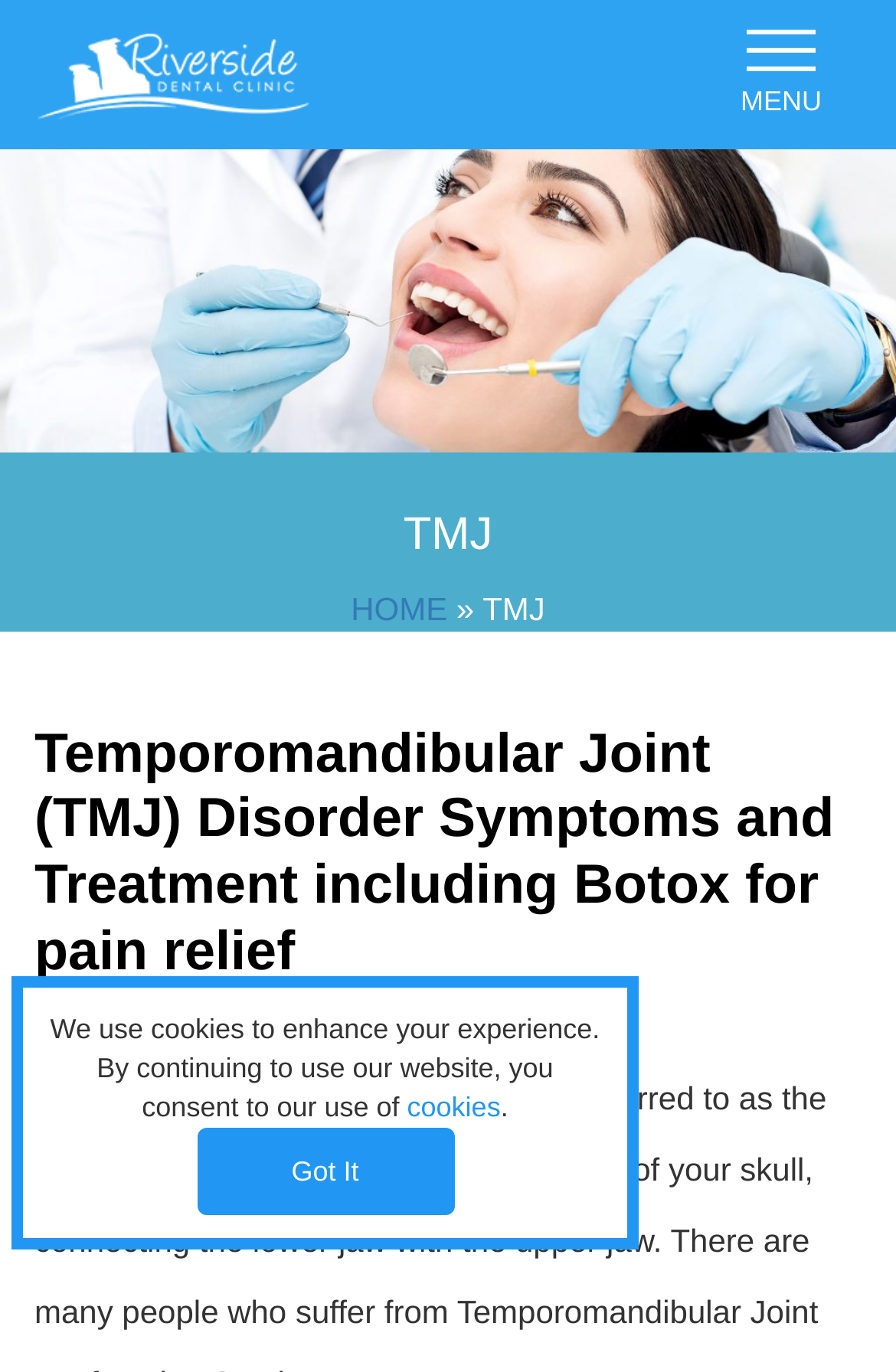Observe the image and answer the following question in detail: What type of dentistry is mentioned under 'Pediatric Dentistry'?

Under the 'Pediatric Dentistry' category, there are links to 'First Visit' and 'Pediatric Dentistry FAQ', which suggests that these are types of dentistry services offered for pediatric patients.